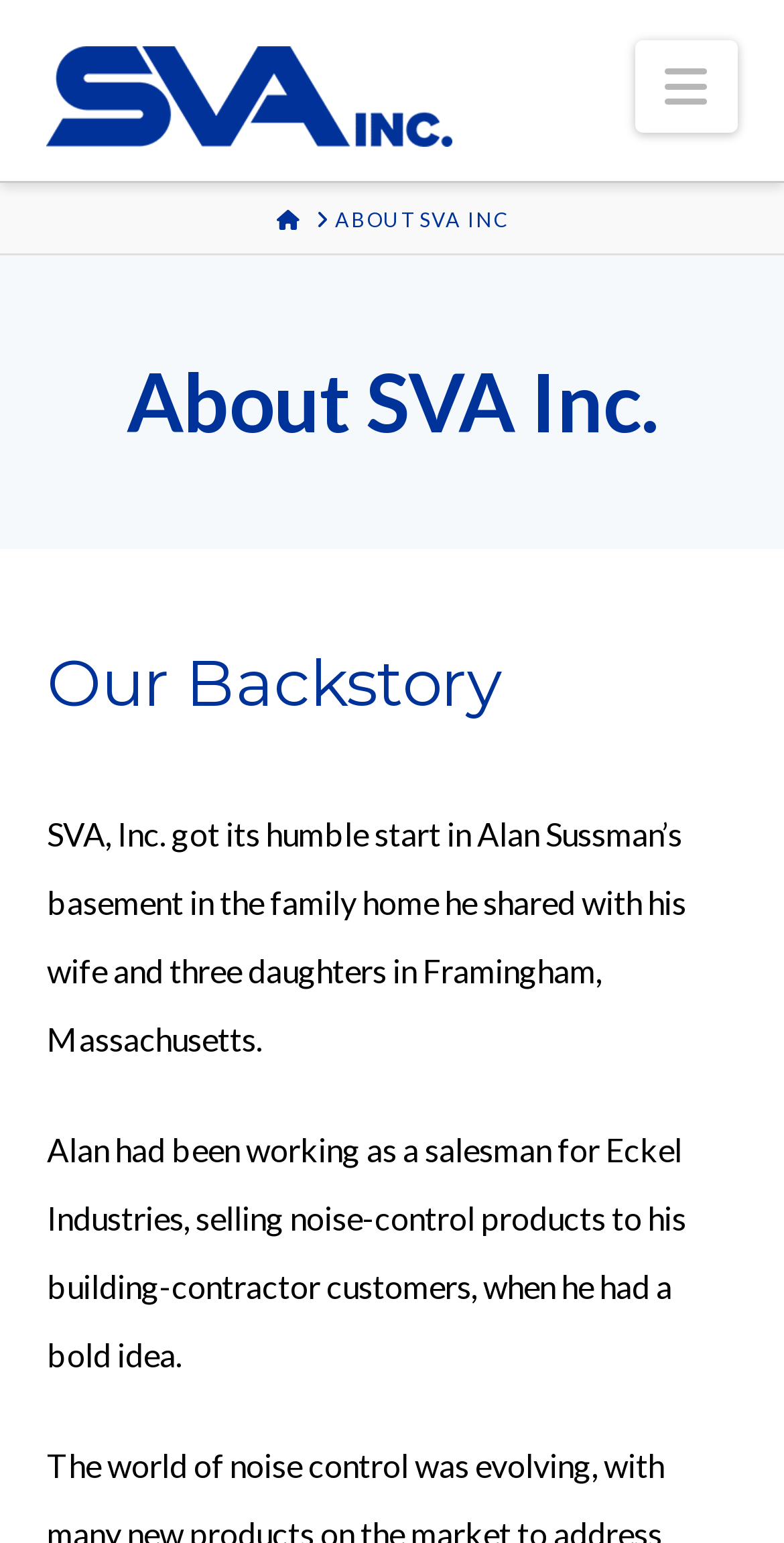Summarize the webpage with a detailed and informative caption.

The webpage is about SVA Inc, a company that provides vibration isolation and noise control solutions. At the top left of the page, there is a link to the company's homepage, accompanied by an image of the company's logo. Next to it, there is a button for navigation, which is not expanded by default.

Below the navigation button, there is a breadcrumb navigation section that displays the current page's location in the website's hierarchy. This section contains two links: "HOME" and "ABOUT SVA INC", with the latter being the current page.

The main content of the page is divided into sections. The first section has a heading that reads "About SVA Inc." and is located at the top center of the page. Below this heading, there is another heading that reads "Our Backstory", which is located near the middle of the page.

The main text content of the page is presented in two paragraphs, which are located below the "Our Backstory" heading. The first paragraph describes how SVA Inc. was founded in the basement of Alan Sussman's family home in Framingham, Massachusetts. The second paragraph continues the story, describing how Alan had a bold idea while working as a salesman for Eckel Industries.

At the bottom right of the page, there is a link to "Back to Top", which allows users to quickly navigate back to the top of the page.